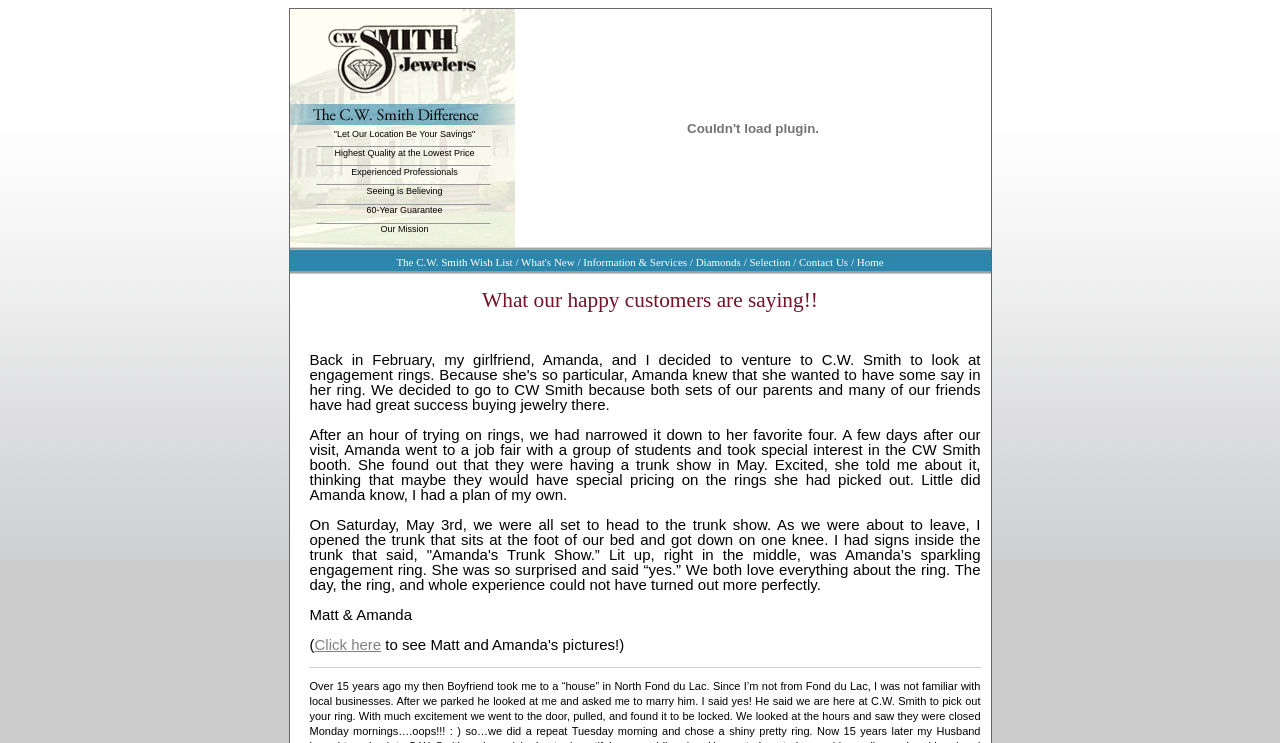What is the name of the jeweler?
Answer the question with just one word or phrase using the image.

C.W. Smith Jewelers